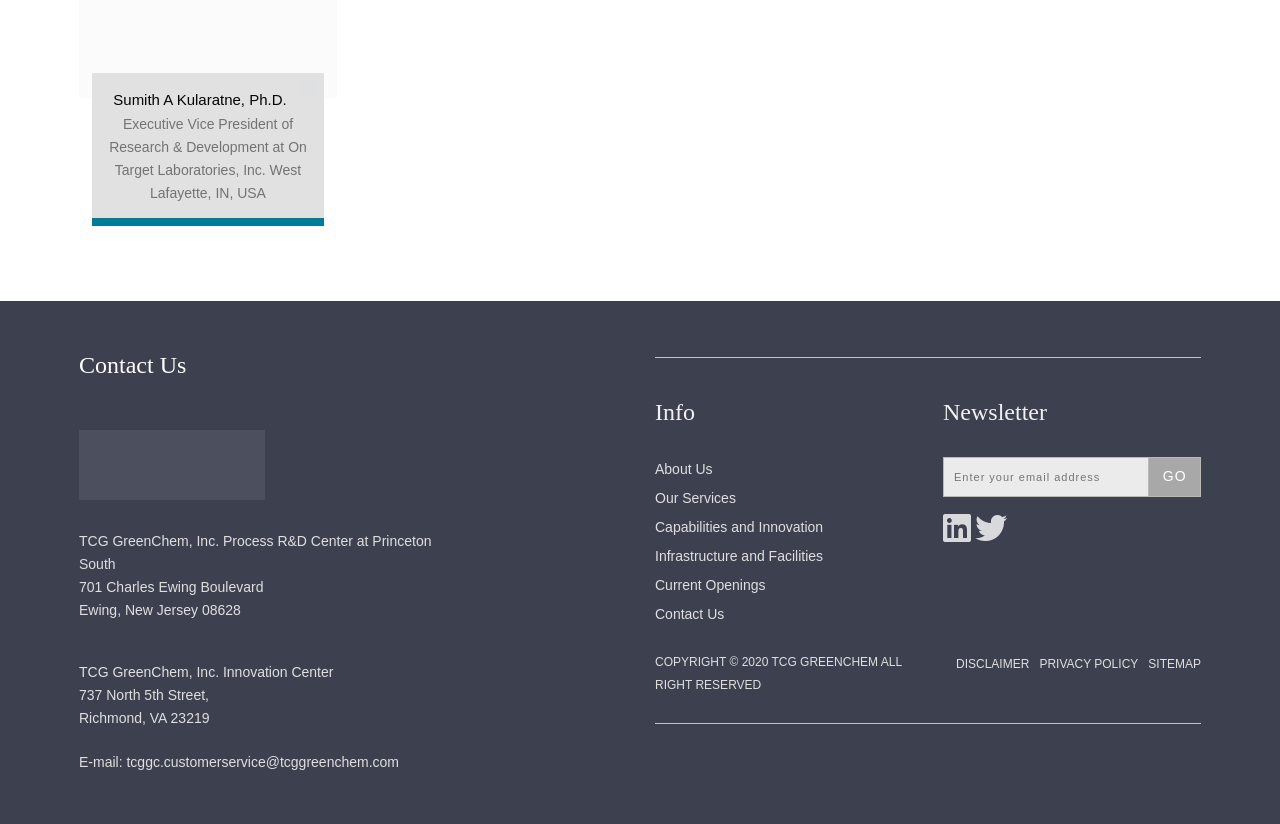What is the company name of the Process R&D Center?
Please provide a comprehensive answer based on the details in the screenshot.

I found the answer by looking at the StaticText element with the text 'TCG GreenChem, Inc. Process R&D Center at Princeton South' which is located in the middle of the webpage.